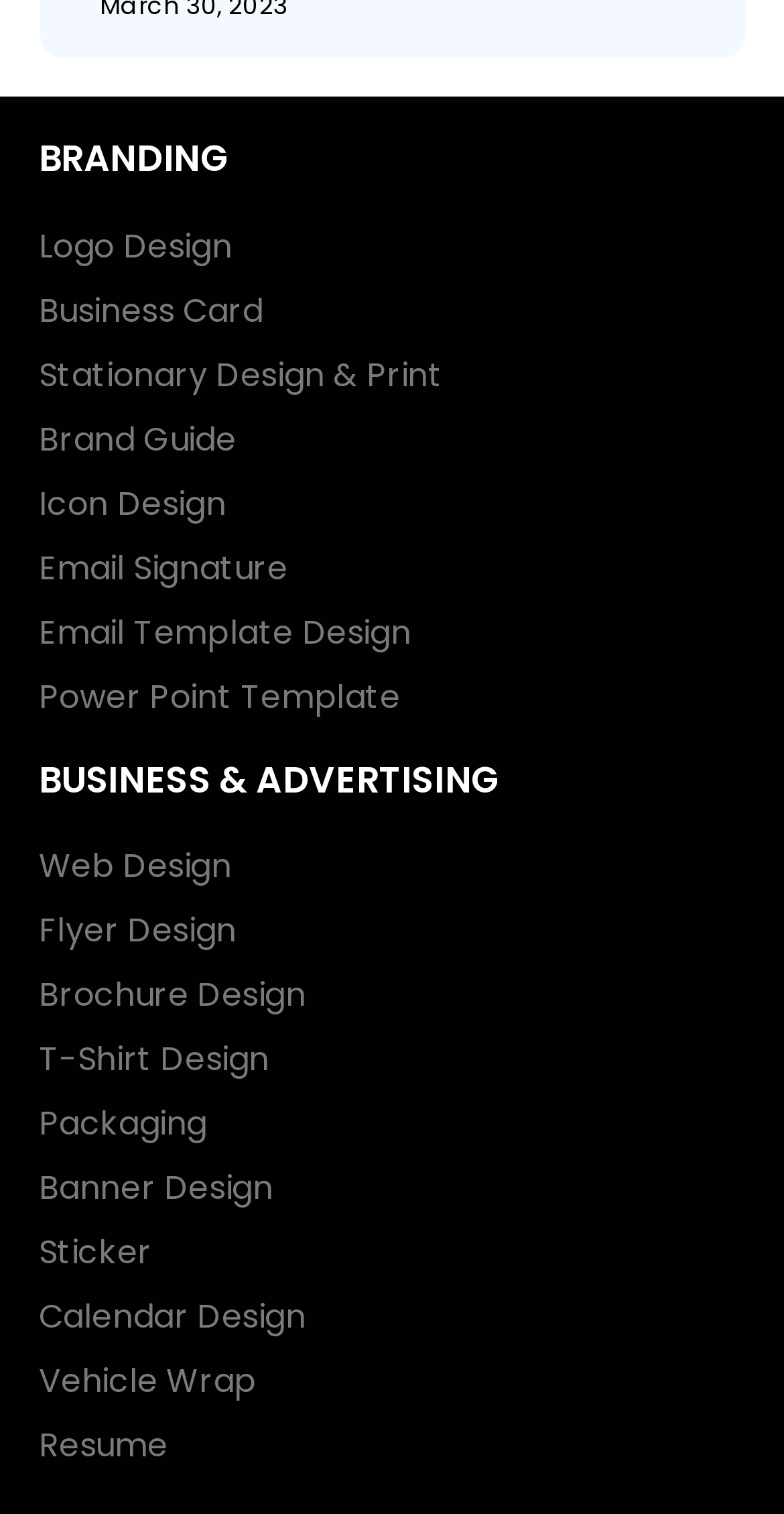Predict the bounding box of the UI element based on this description: "health care providers".

None